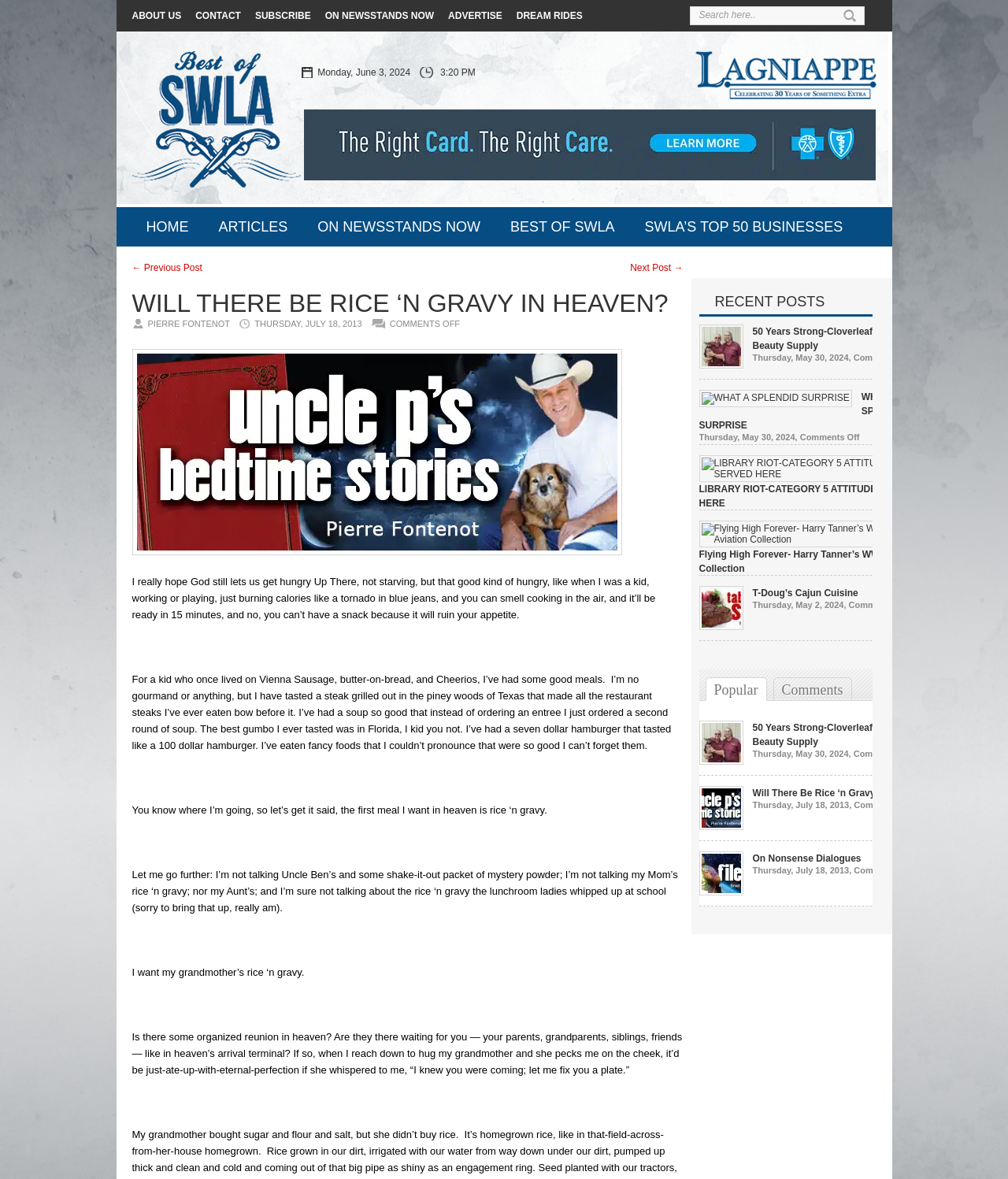Respond to the question below with a concise word or phrase:
What is the author of the article 'Will There Be Rice ‘n Gravy In Heaven?'?

Pierre Fontenot